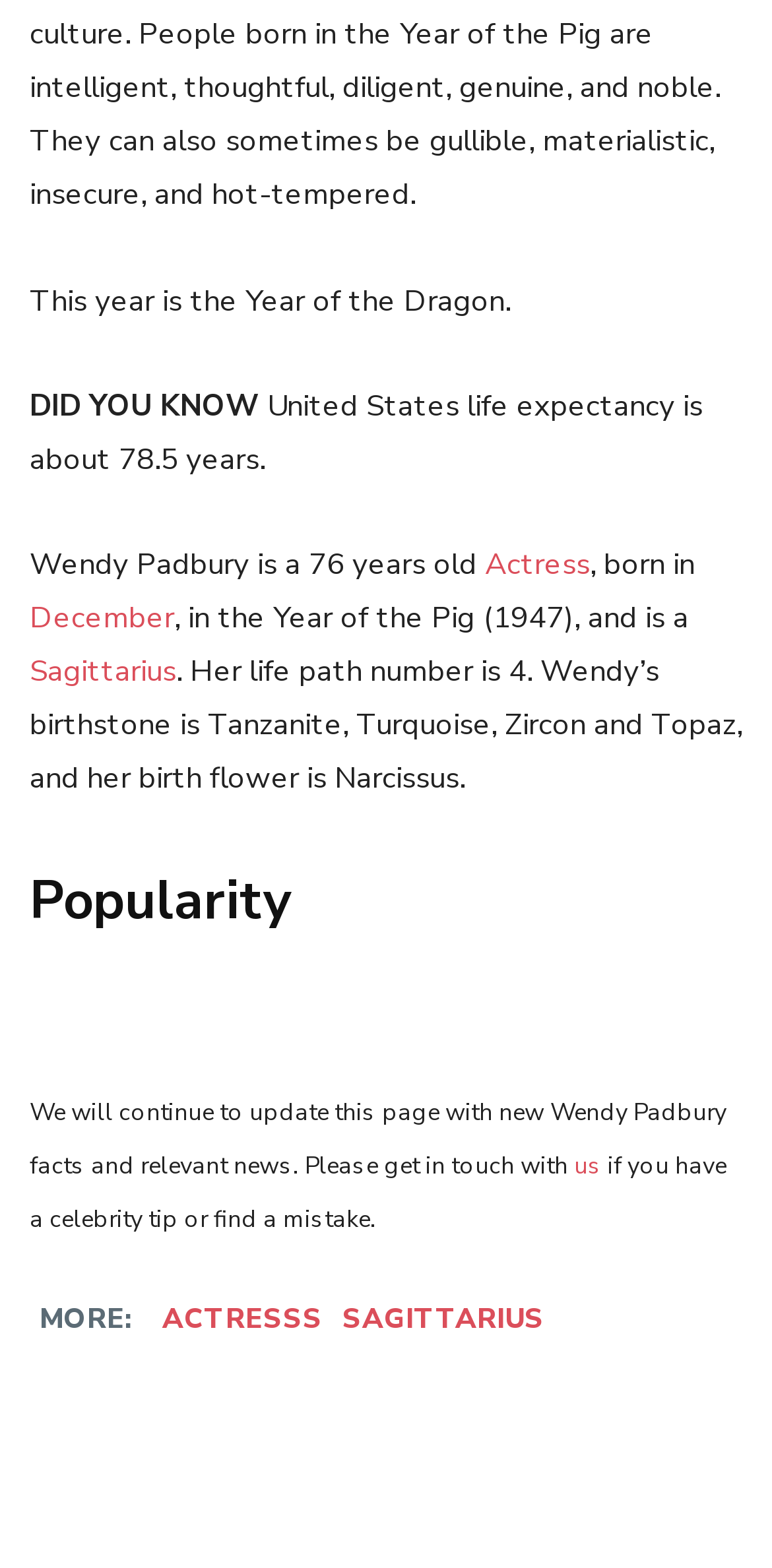What social media platforms are available for sharing?
From the screenshot, provide a brief answer in one word or phrase.

Facebook, Twitter, Pinterest